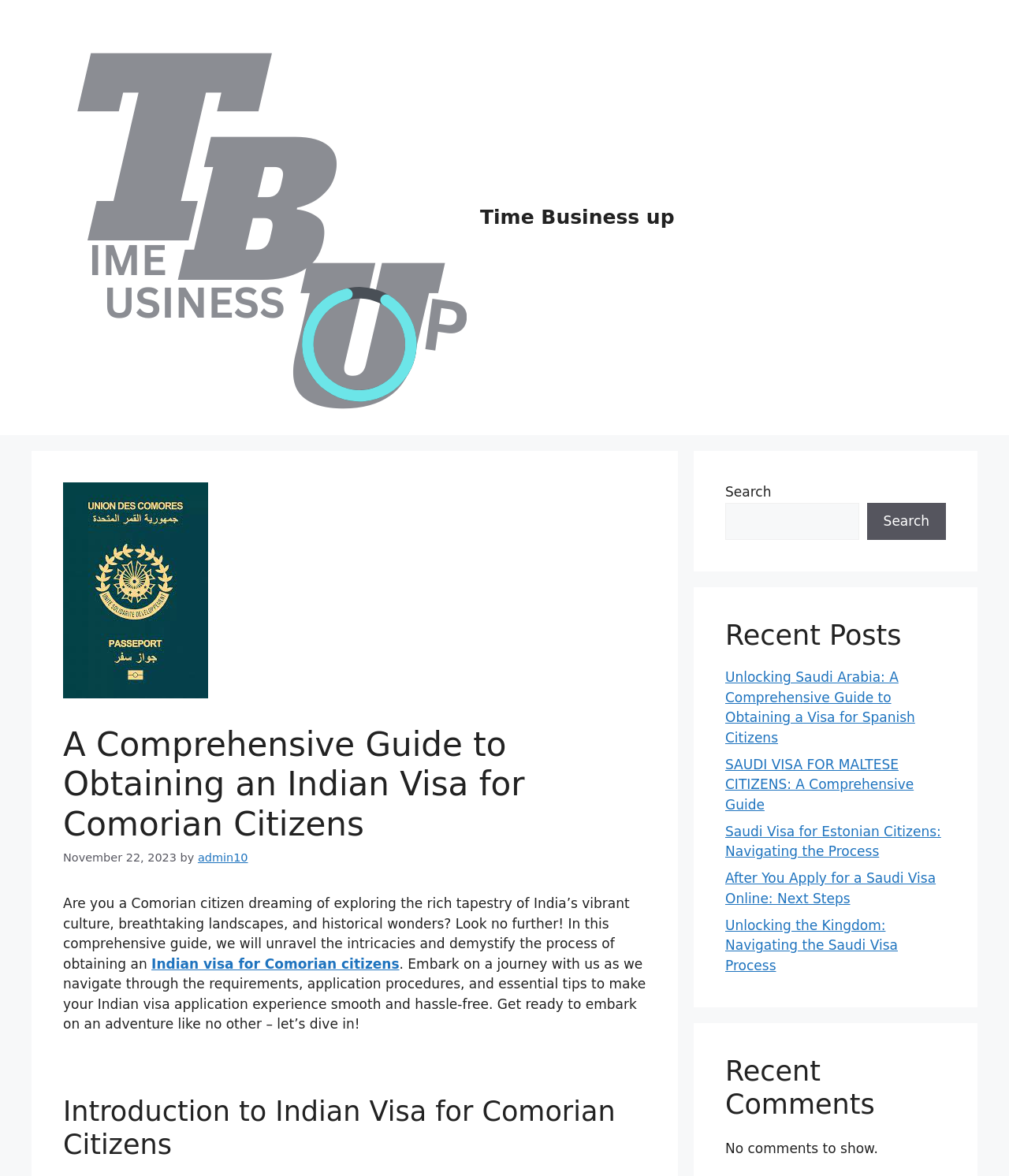Identify the main heading from the webpage and provide its text content.

A Comprehensive Guide to Obtaining an Indian Visa for Comorian Citizens